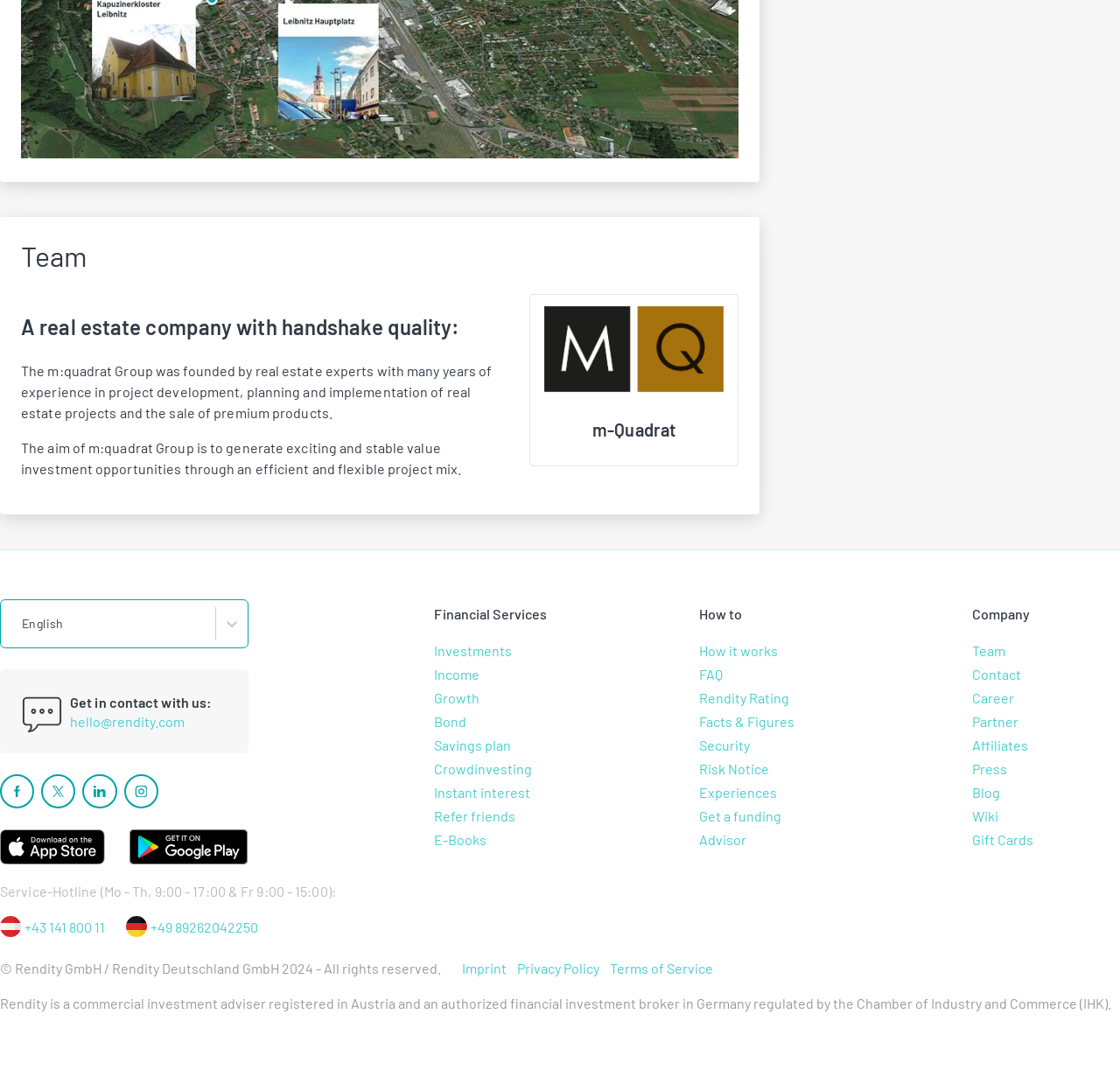How can I contact the company?
Based on the image, provide a one-word or brief-phrase response.

hello@rendity.com